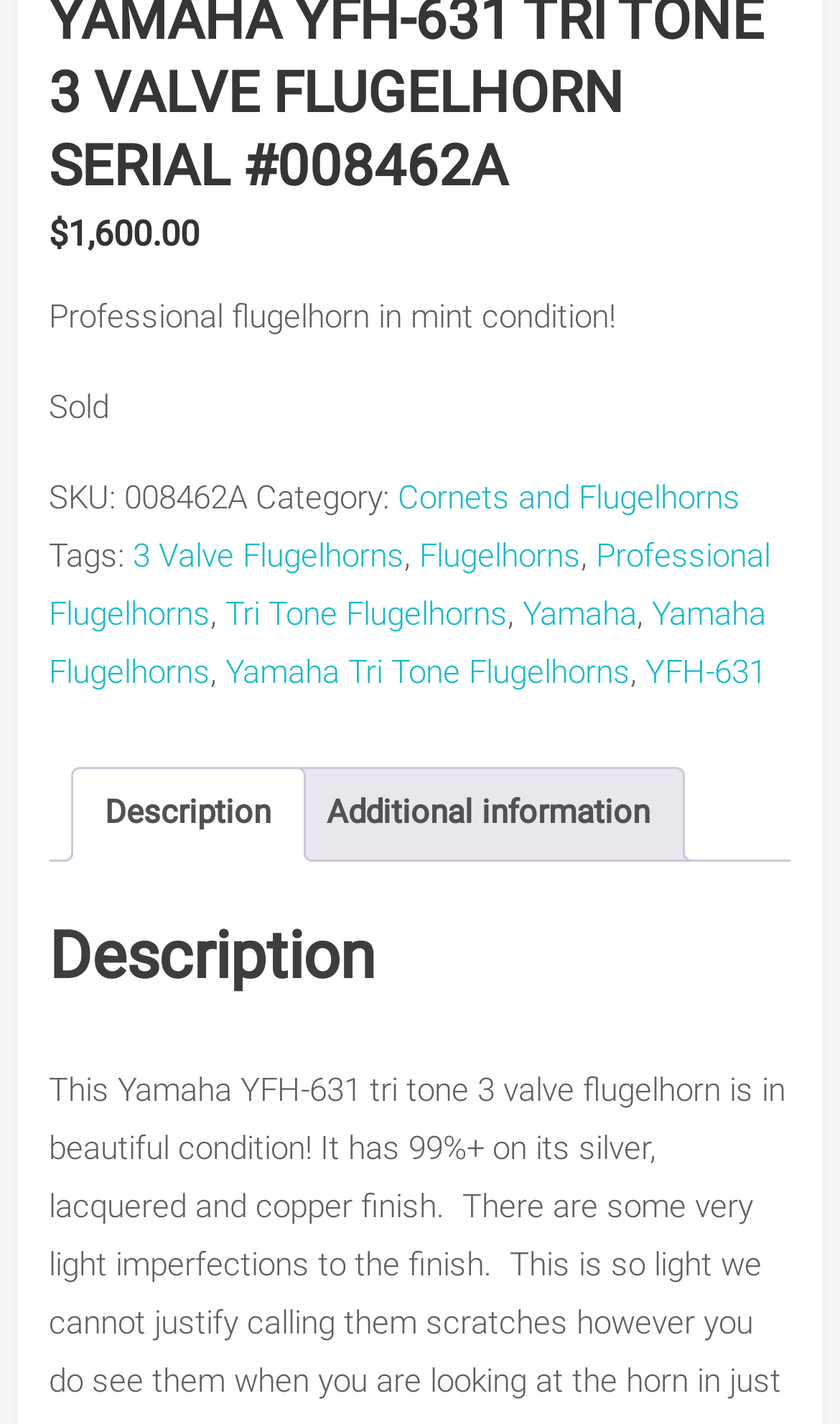Locate the bounding box coordinates of the element that should be clicked to fulfill the instruction: "Check Yamaha Flugelhorns".

[0.623, 0.417, 0.758, 0.444]